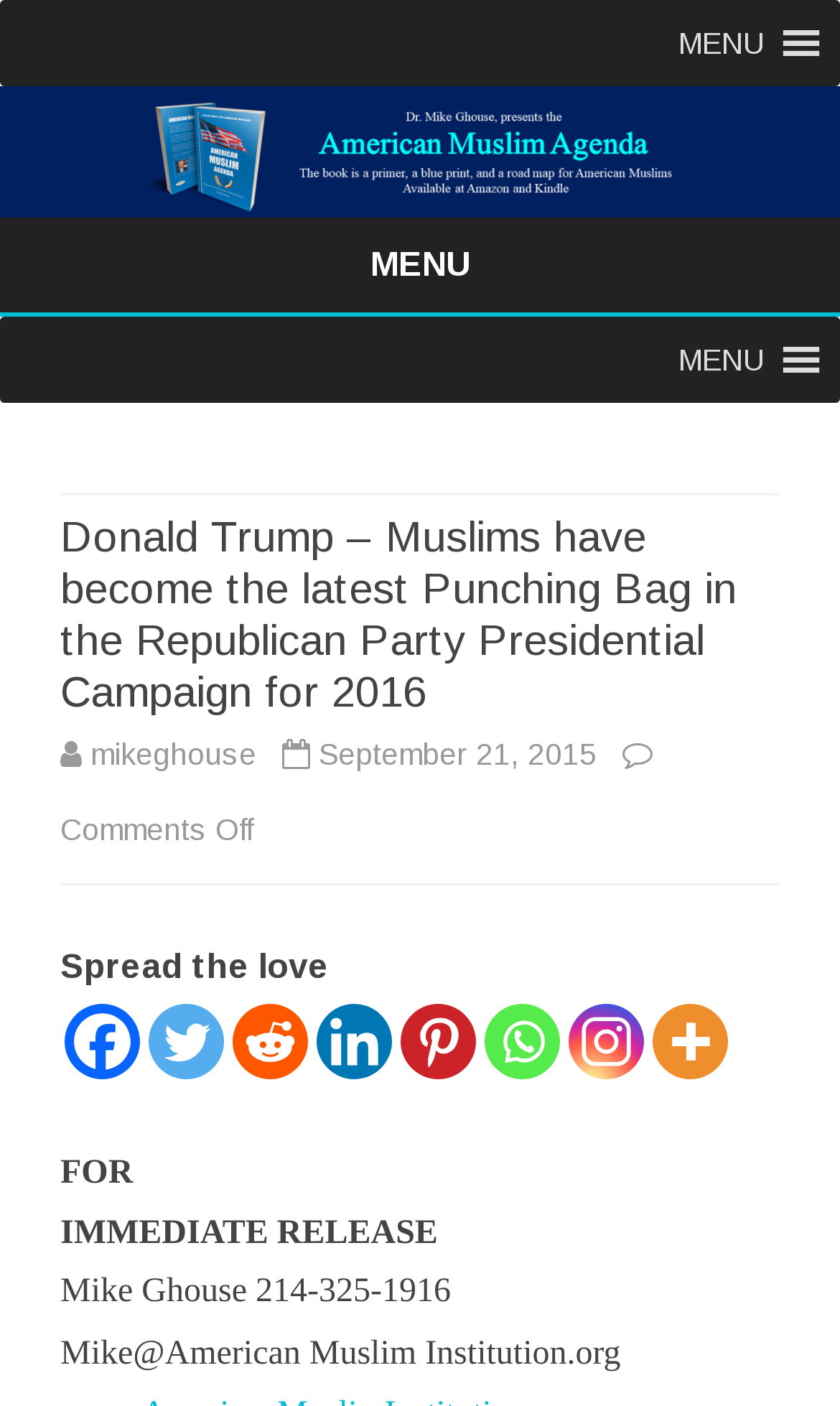What is the institution associated with the author?
Using the image as a reference, answer the question in detail.

The institution associated with the author can be found in the author's email address, specifically 'Mike@American Muslim Institution.org', which indicates that the author is affiliated with the American Muslim Institution.